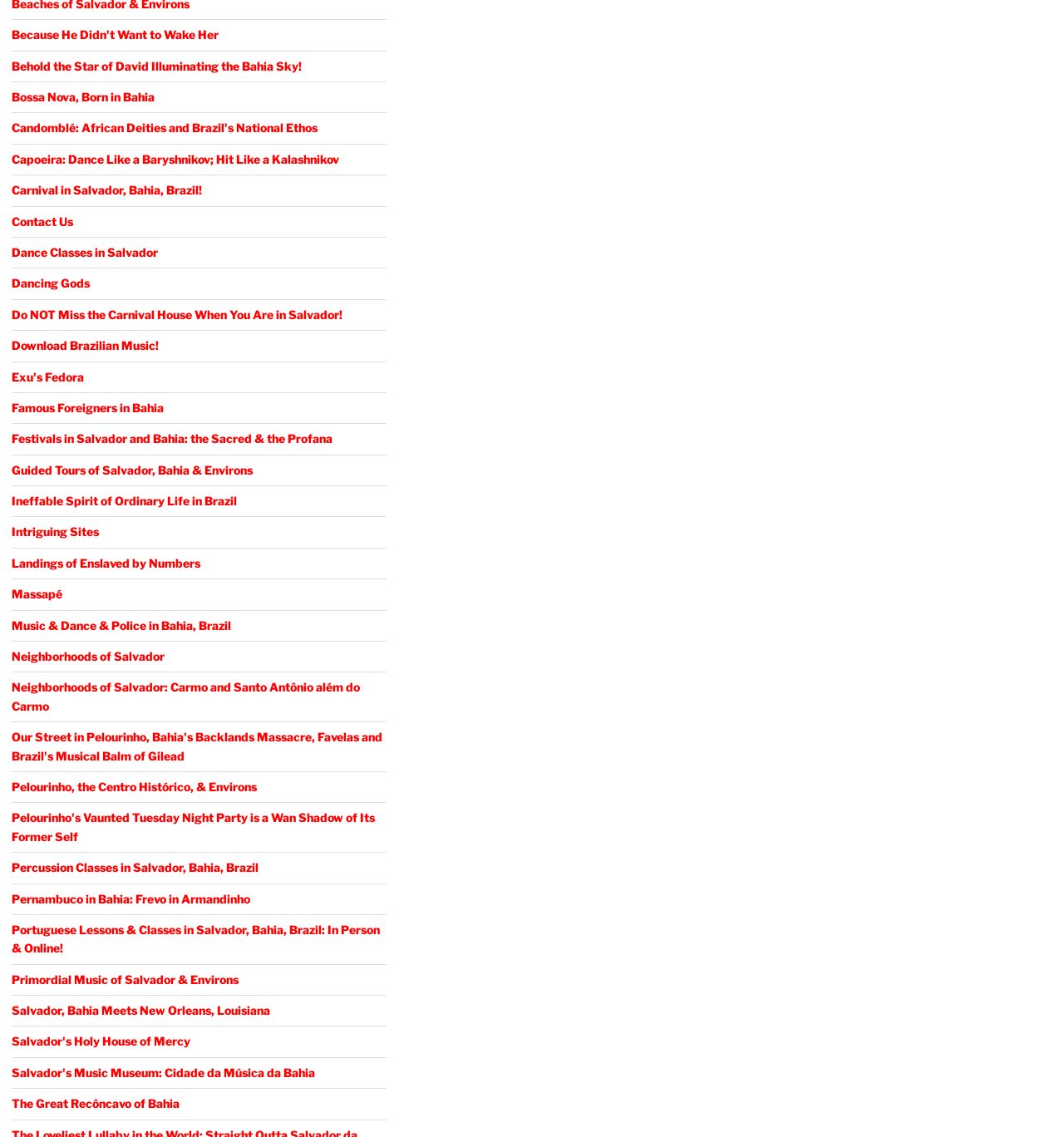What is the main topic of this webpage? Observe the screenshot and provide a one-word or short phrase answer.

Bahia, Brazil